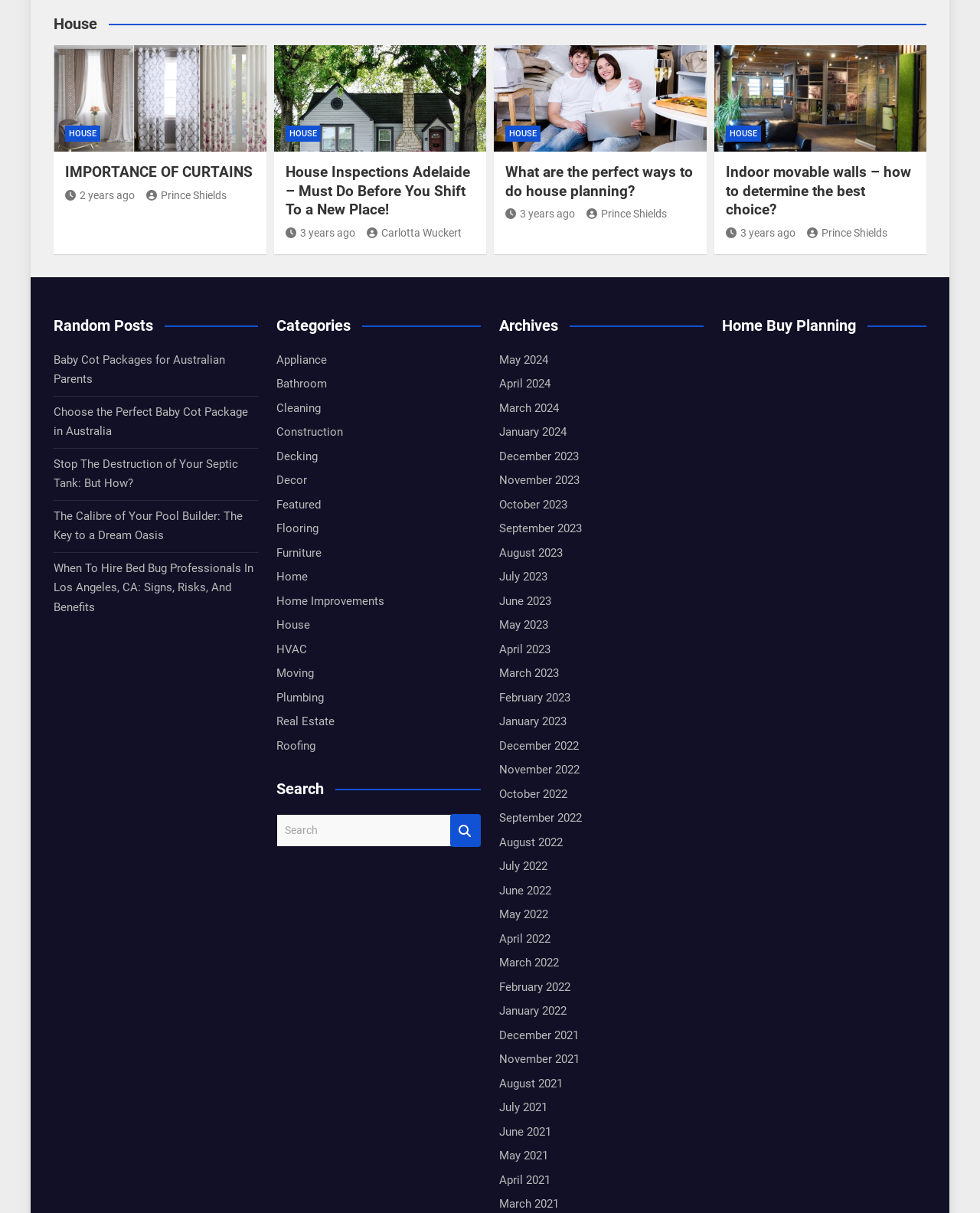Use a single word or phrase to answer the question: What is the category of 'Baby Cot Packages for Australian Parents'?

Home